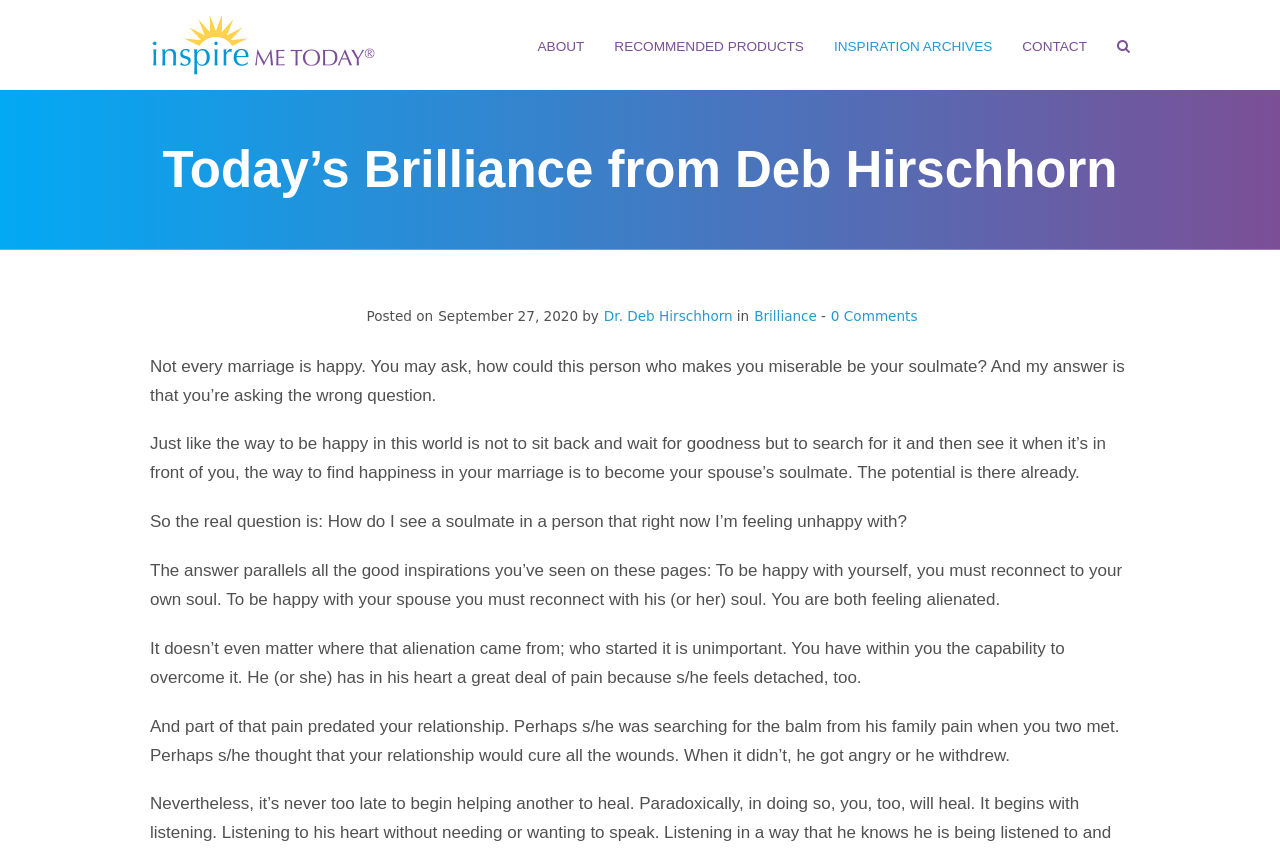Indicate the bounding box coordinates of the element that needs to be clicked to satisfy the following instruction: "Click on the 'Inspire Me Today' link". The coordinates should be four float numbers between 0 and 1, i.e., [left, top, right, bottom].

[0.117, 0.04, 0.295, 0.064]